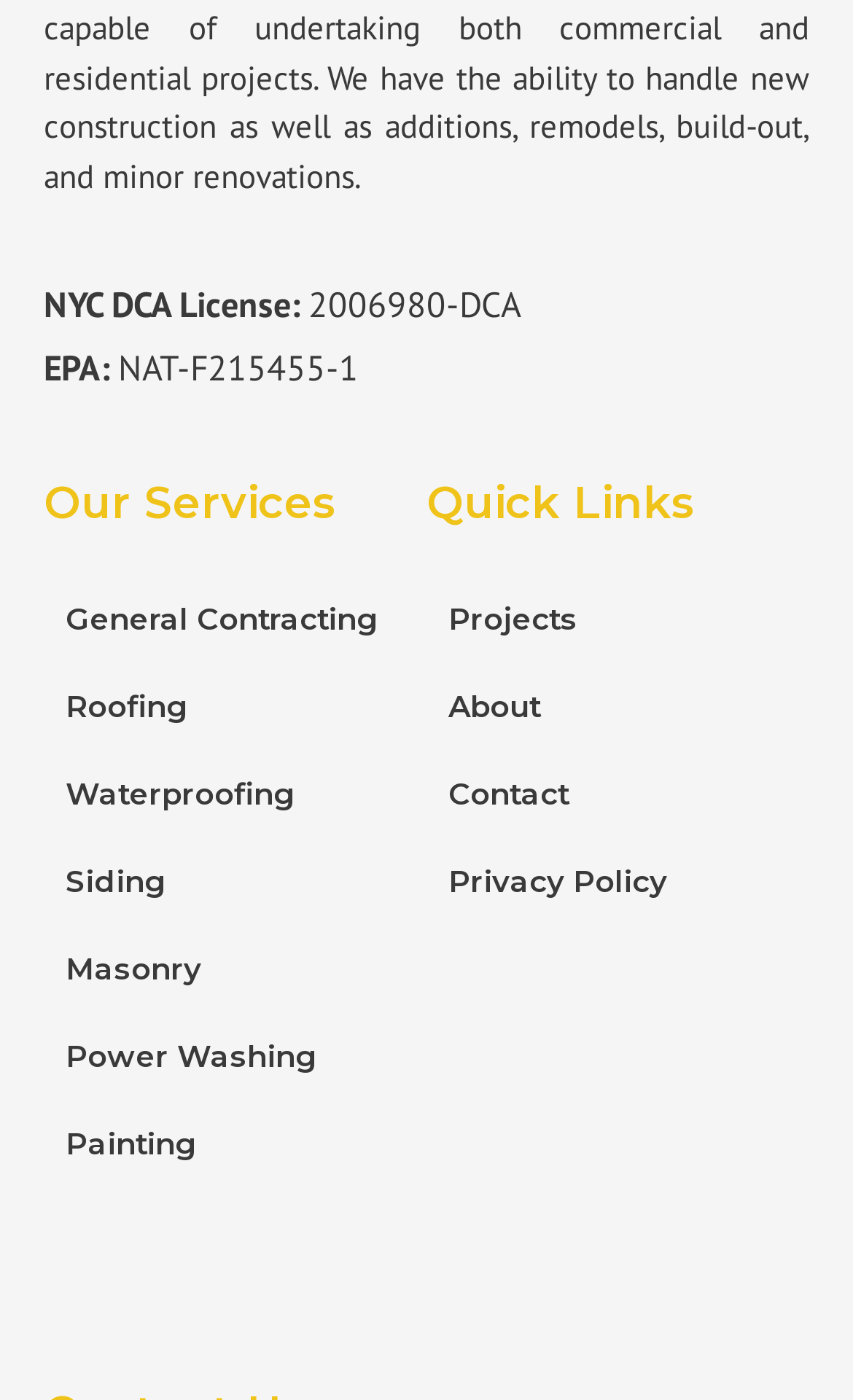What is the EPA number?
Please respond to the question thoroughly and include all relevant details.

I found the EPA number by looking at the StaticText element with the text 'EPA:' and its adjacent element with the text 'NAT-F215455-1'.